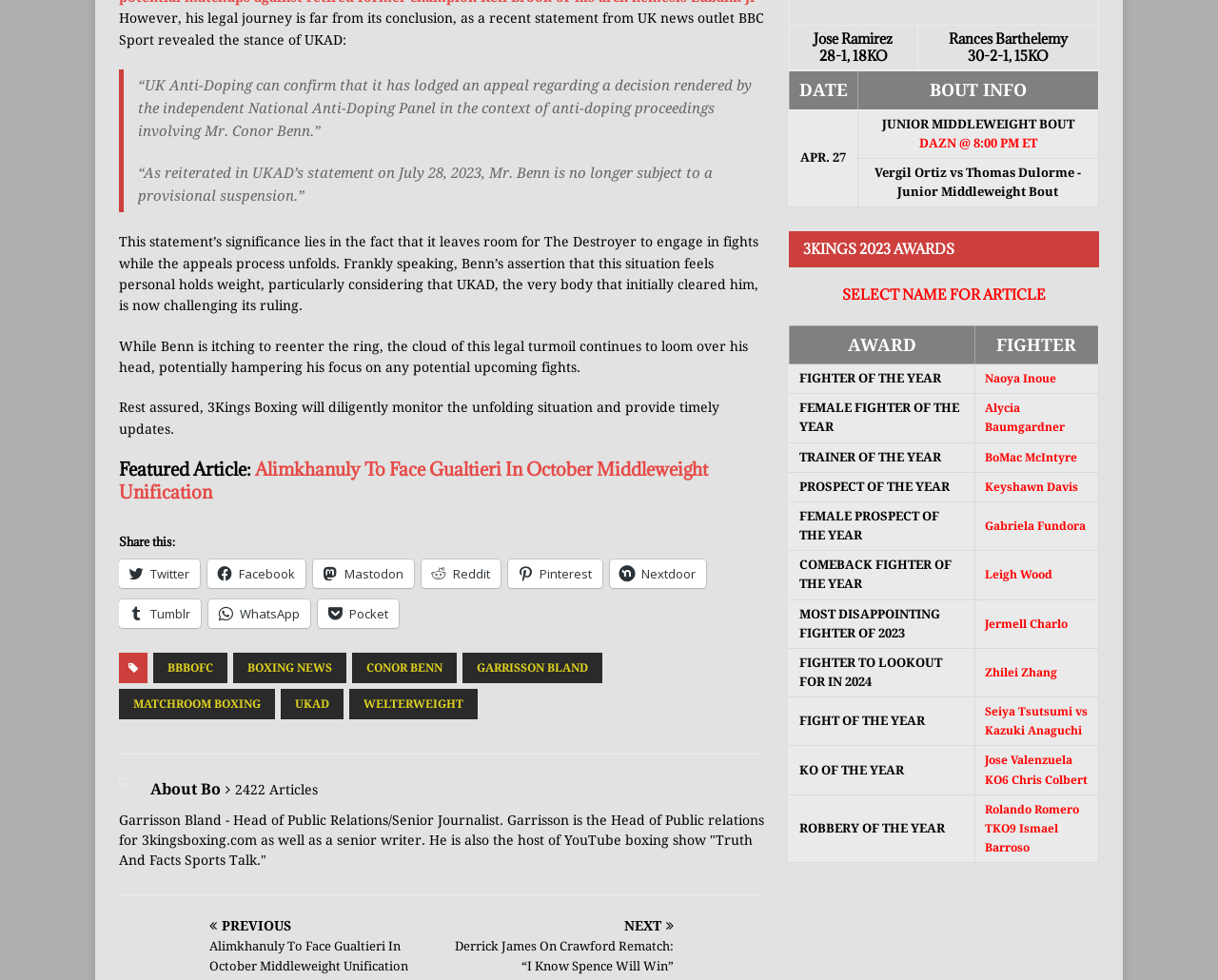Please determine the bounding box coordinates of the clickable area required to carry out the following instruction: "Read the article about Alimkhanuly To Face Gualtieri In October Middleweight Unification". The coordinates must be four float numbers between 0 and 1, represented as [left, top, right, bottom].

[0.098, 0.467, 0.581, 0.513]